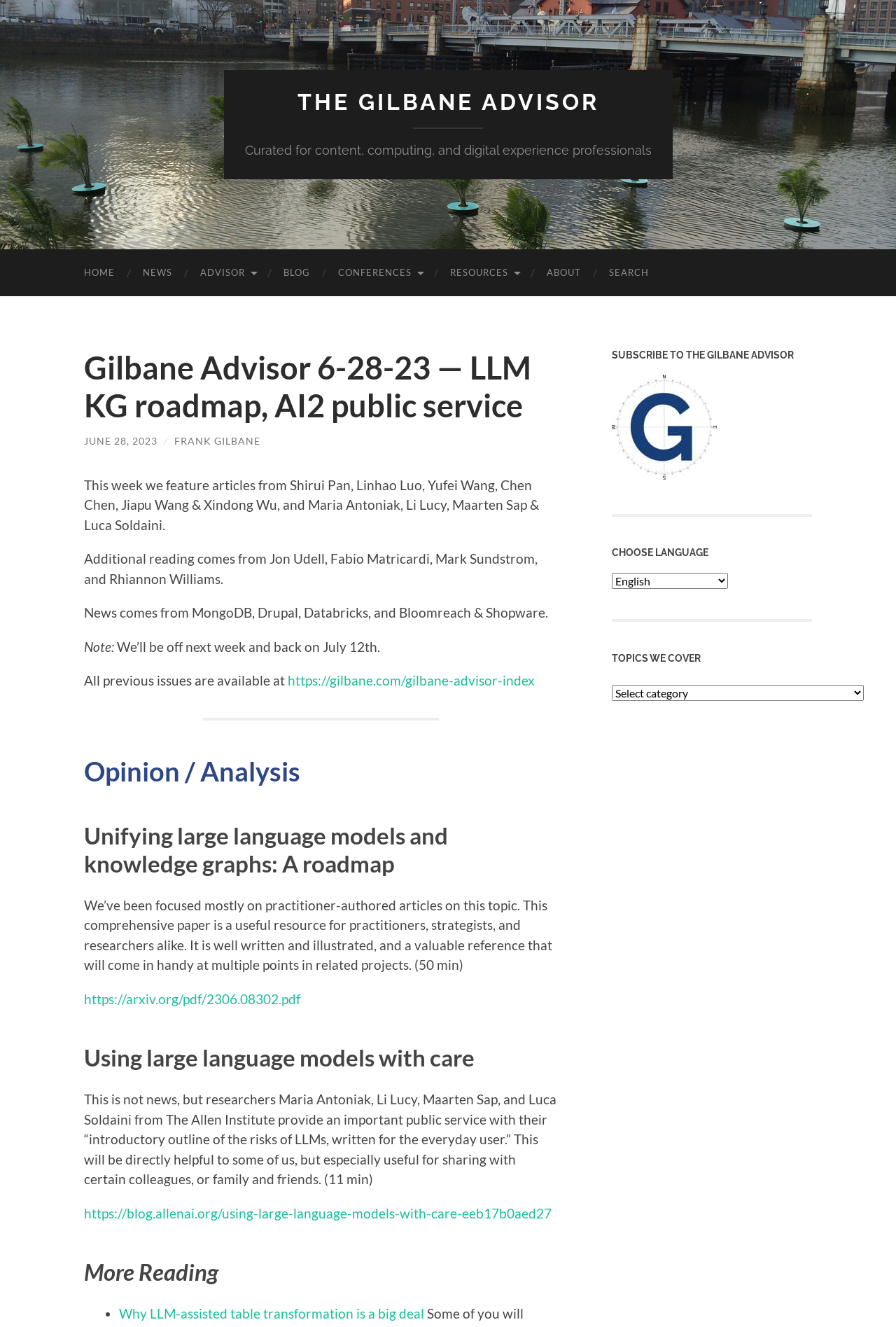Bounding box coordinates should be in the format (top-left x, top-left y, bottom-right x, bottom-right y) and all values should be floating point numbers between 0 and 1. Determine the bounding box coordinate for the UI element described as: The Gilbane Advisor

[0.332, 0.067, 0.668, 0.087]